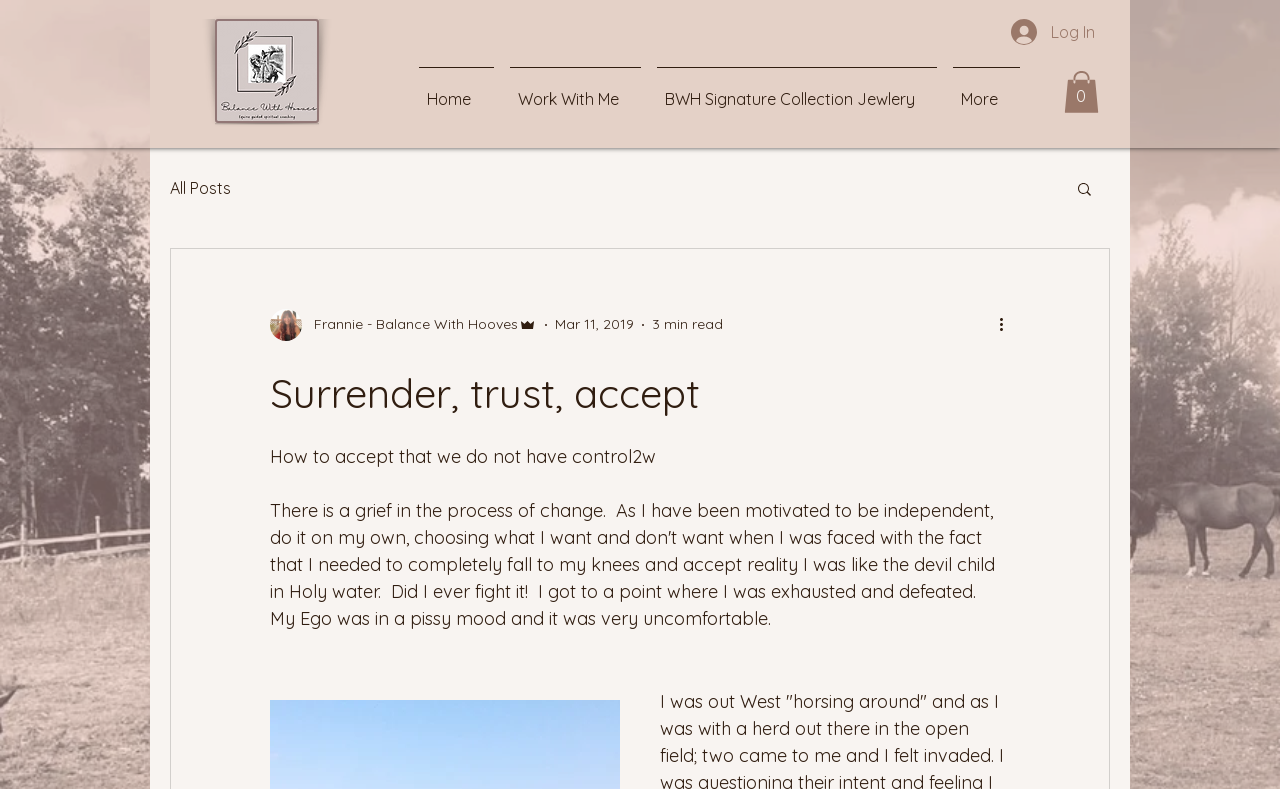What is the author's name?
Using the image as a reference, deliver a detailed and thorough answer to the question.

The author's name is 'Frannie' which is mentioned in the writer's picture section, with a bounding box of [0.236, 0.398, 0.405, 0.425], along with the title 'Balance With Hooves Admin'.